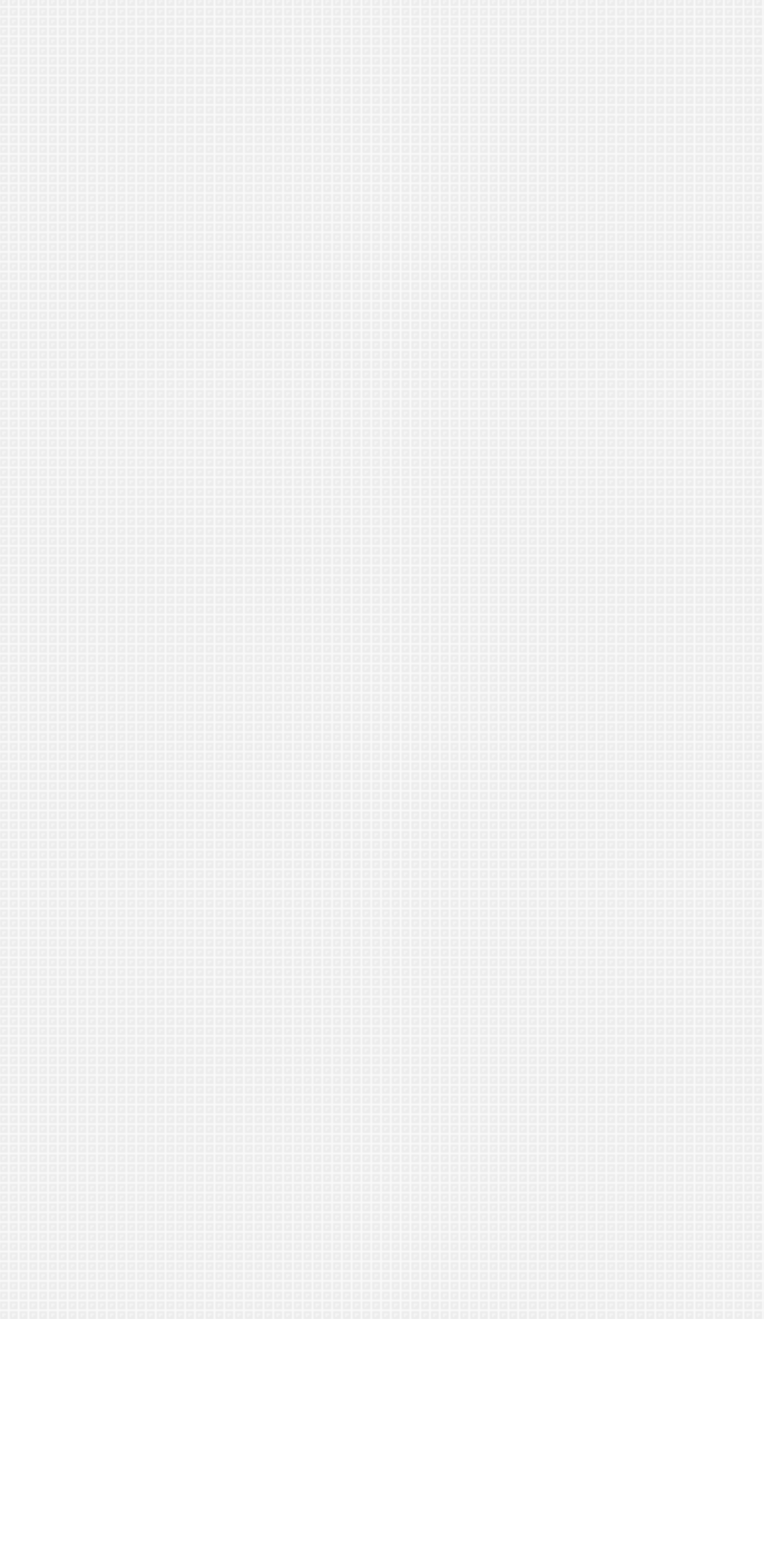Locate the bounding box coordinates of the UI element described by: "EconPapers FAQ". The bounding box coordinates should consist of four float numbers between 0 and 1, i.e., [left, top, right, bottom].

[0.056, 0.839, 0.285, 0.854]